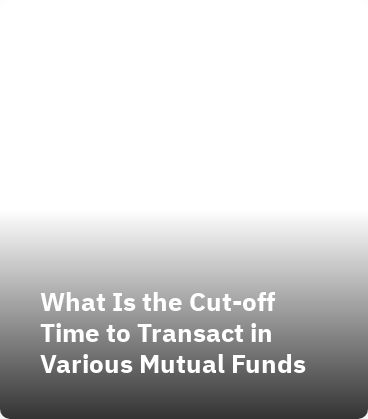What is the purpose of the image?
Use the image to answer the question with a single word or phrase.

Educating readers